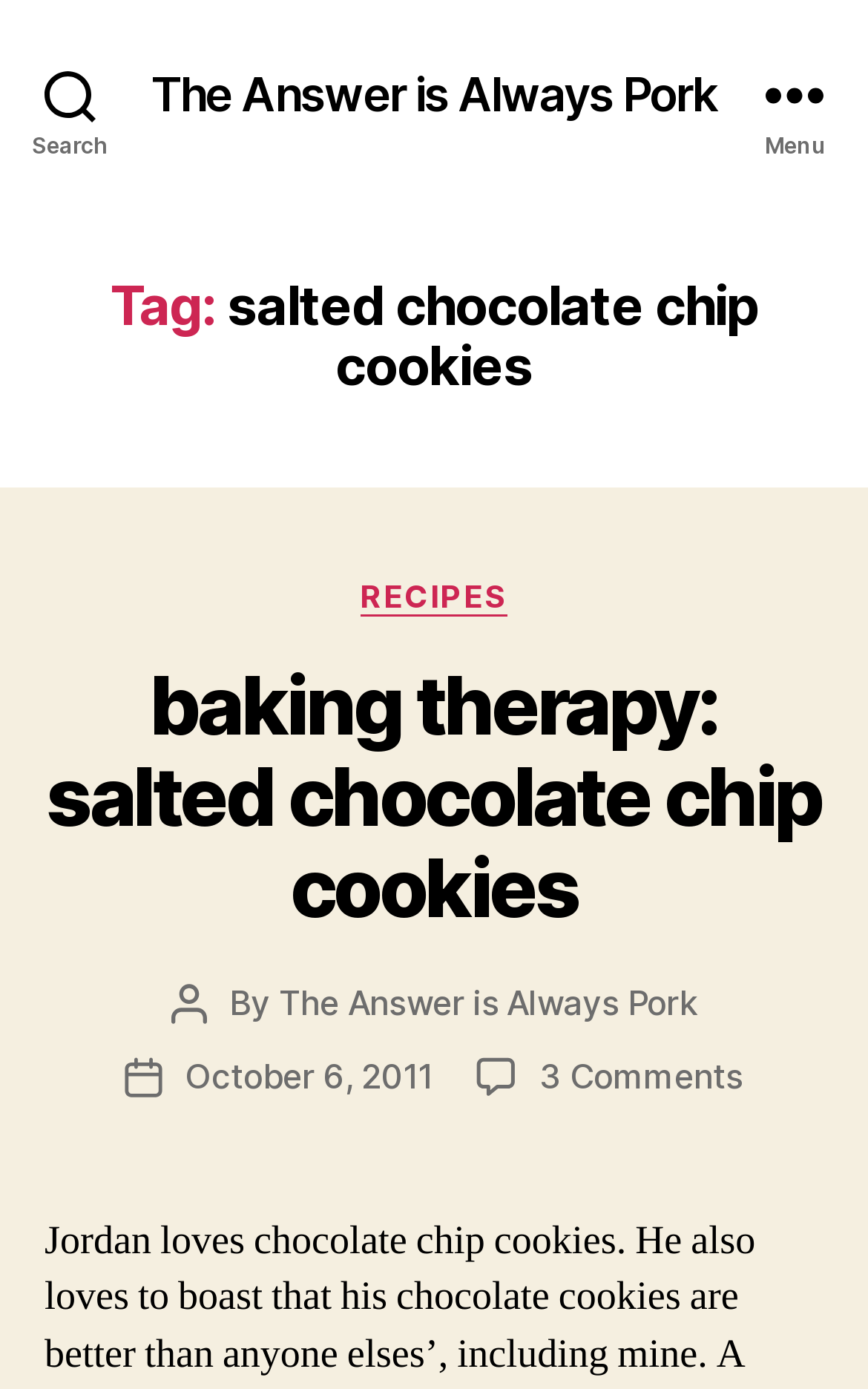Please look at the image and answer the question with a detailed explanation: What is the category of the post?

I determined the category of the post by looking at the link 'RECIPES' which is located under the 'Categories' static text, indicating that the post belongs to the RECIPES category.